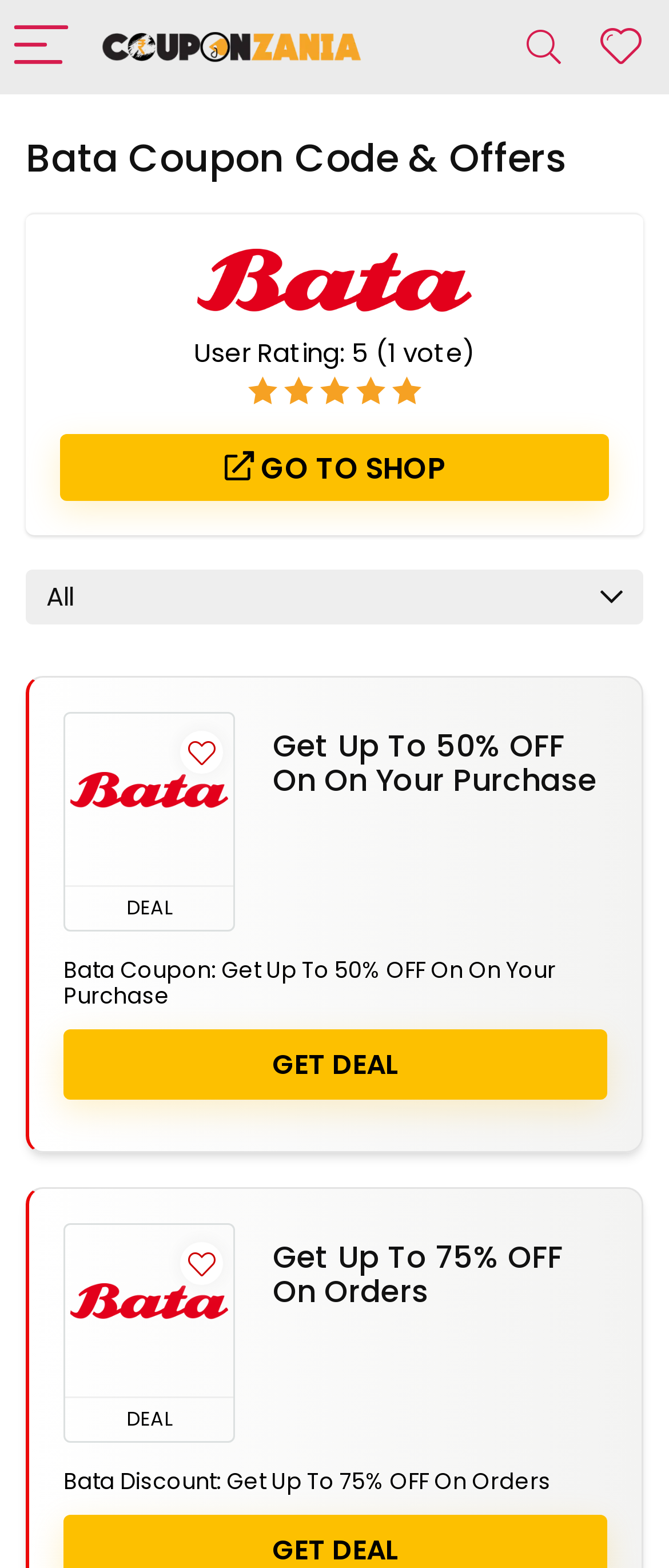Locate the bounding box coordinates of the area where you should click to accomplish the instruction: "Get the deal on Bata Coupon".

[0.095, 0.656, 0.908, 0.701]